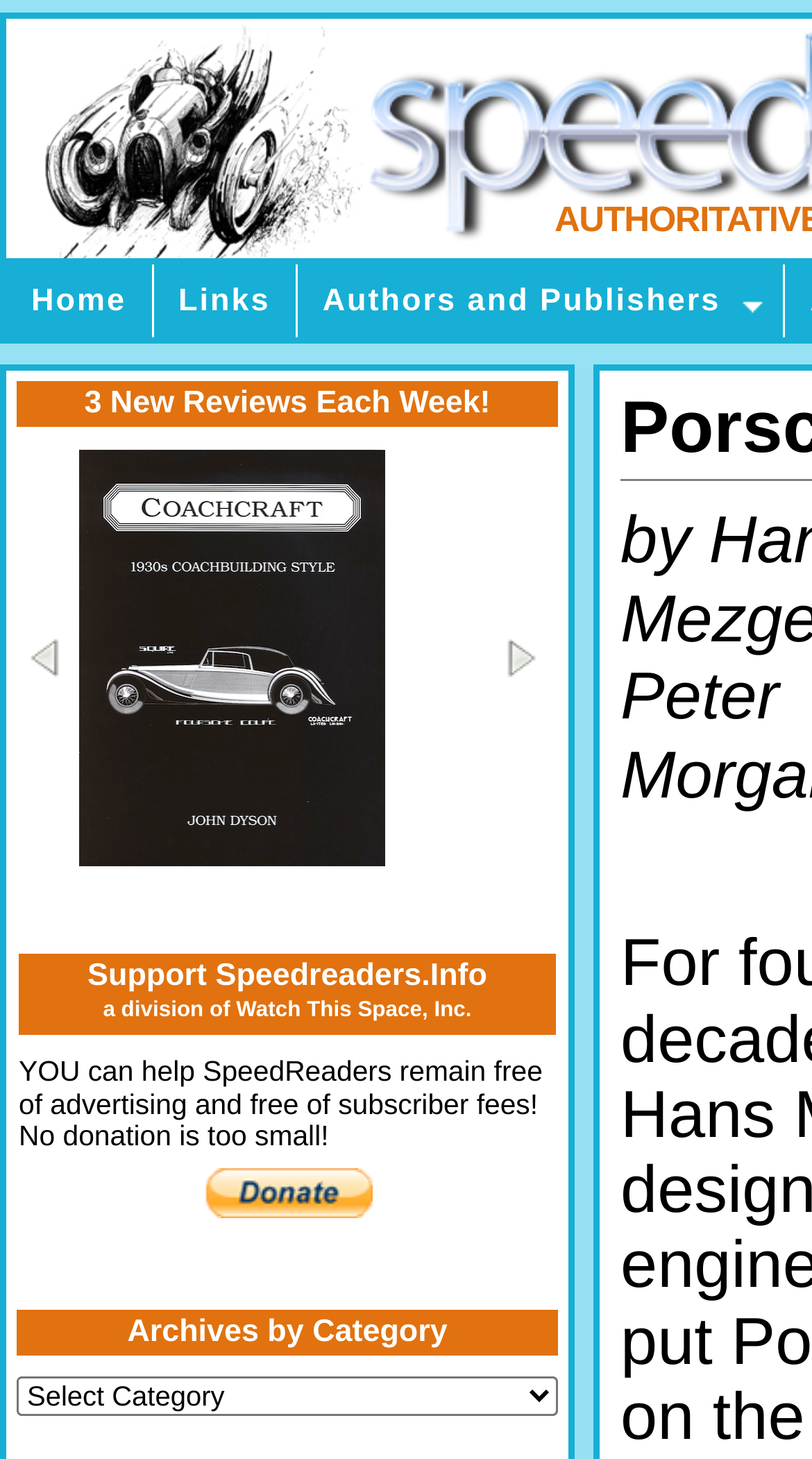Please answer the following question using a single word or phrase: 
What is the main topic of this webpage?

Porsche reviews